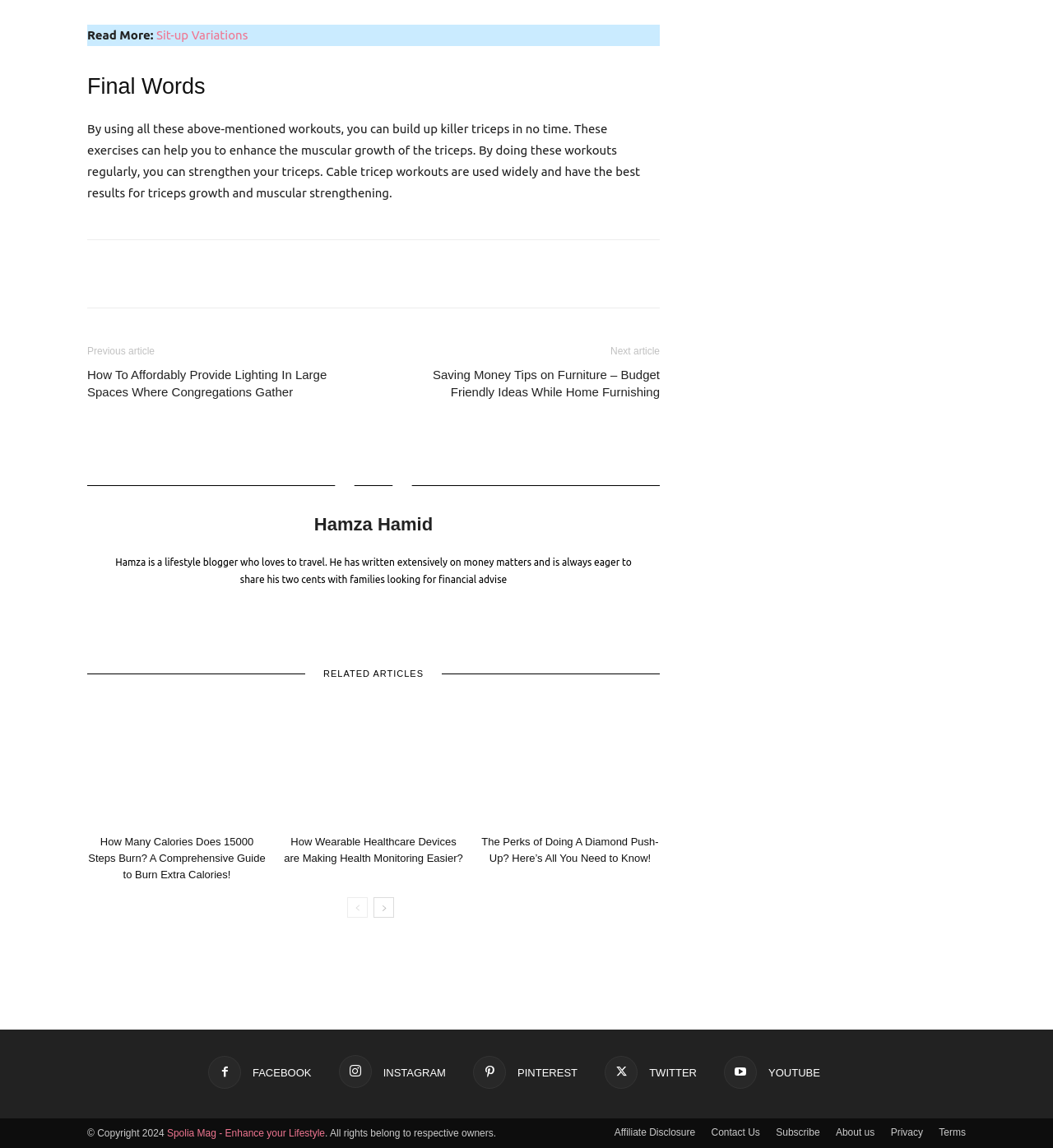Specify the bounding box coordinates (top-left x, top-left y, bottom-right x, bottom-right y) of the UI element in the screenshot that matches this description: Tumblr

[0.262, 0.224, 0.294, 0.253]